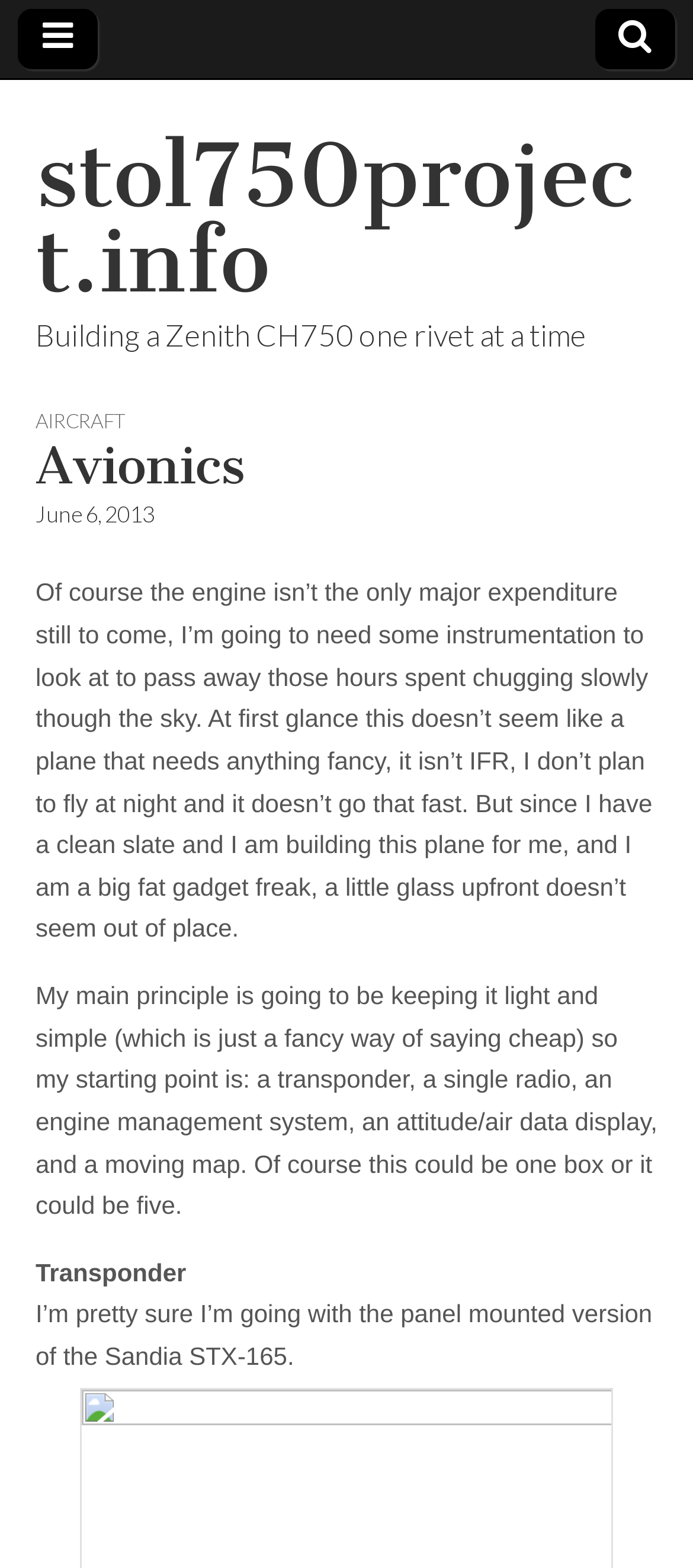Reply to the question with a brief word or phrase: When was the article written?

June 6, 2013